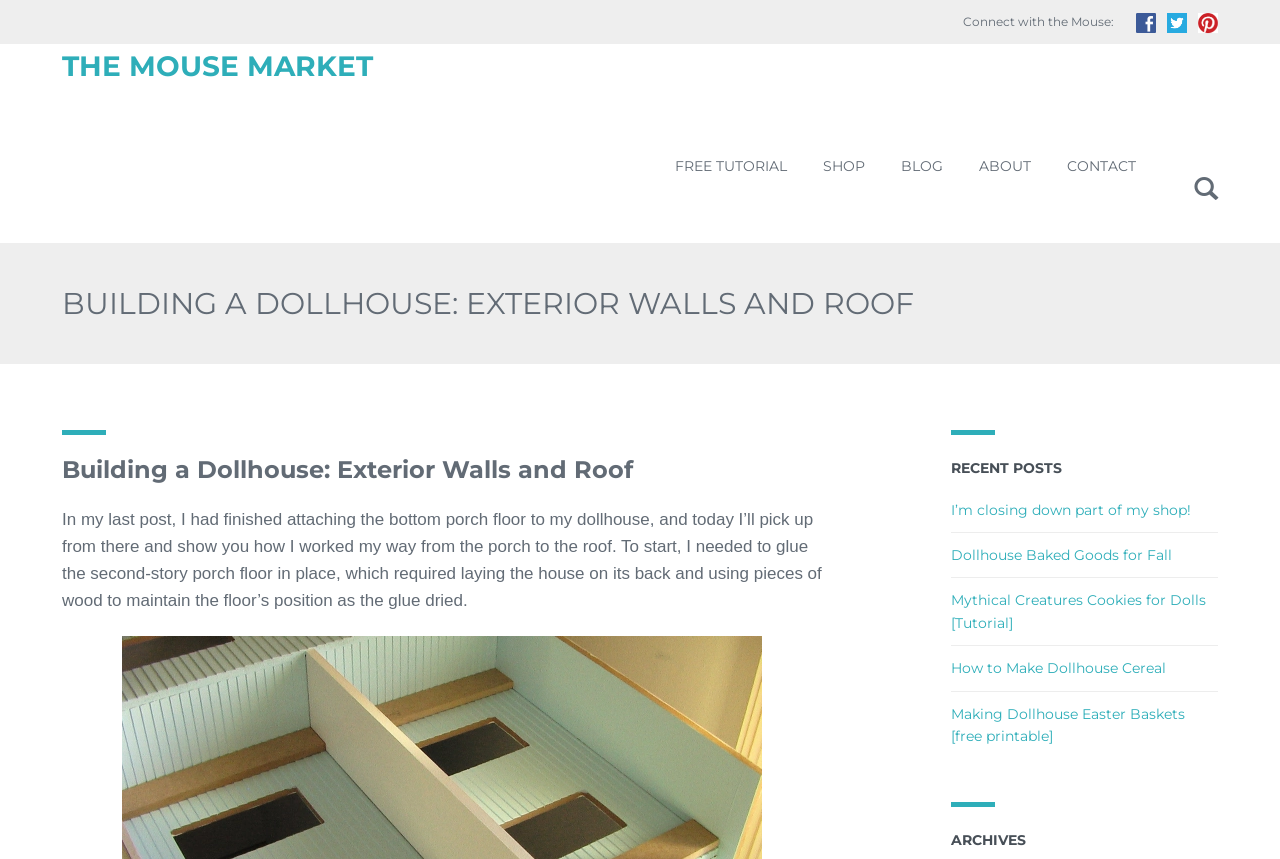Respond to the question below with a single word or phrase:
What is the main topic of the webpage?

Dollhouse building and miniatures